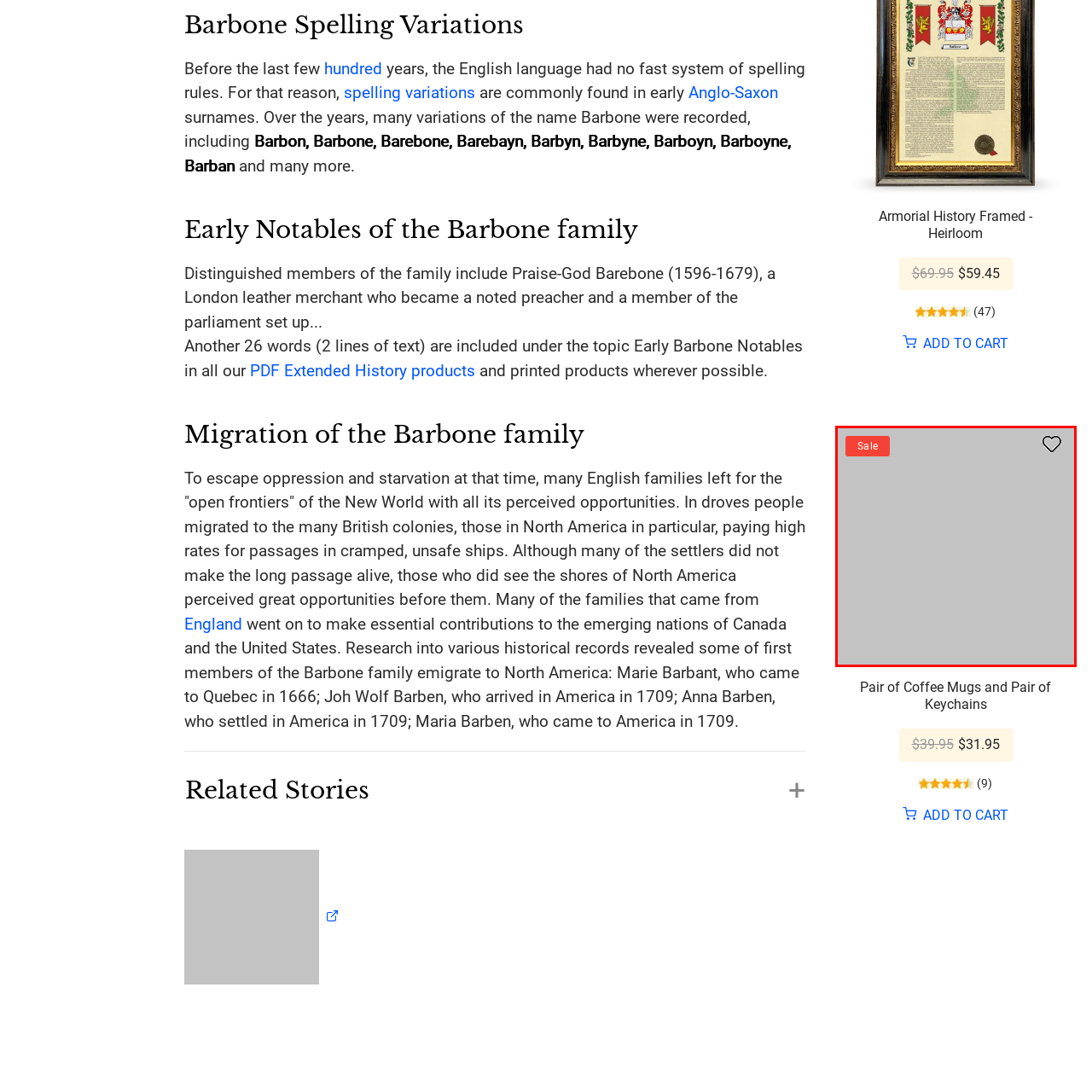Give an in-depth description of the scene depicted in the red-outlined box.

The image showcases a product promotion featuring a bold "Sale" label in a vibrant red box situated on the left side. This eye-catching element indicates a special offer, drawing attention to potential discounts. On the right side, there is a heart icon, likely representing a "wishlist" or "favorites" function, inviting customers to save the product for later consideration. The overall design emphasizes a user-friendly shopping experience, encouraging engagement and interest in the featured products.